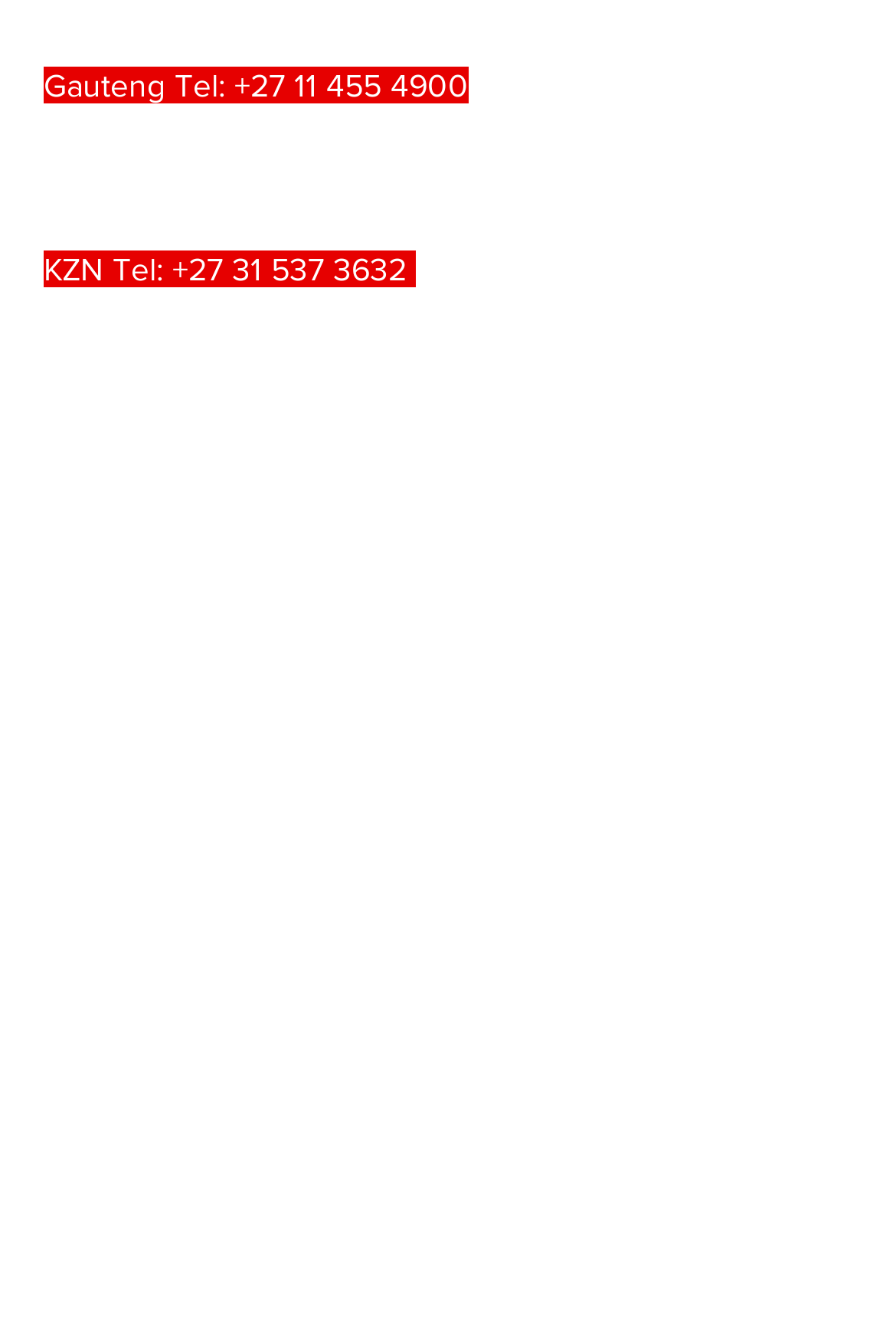Answer the question in one word or a short phrase:
What is the email address for contact?

info@elegen.co.za